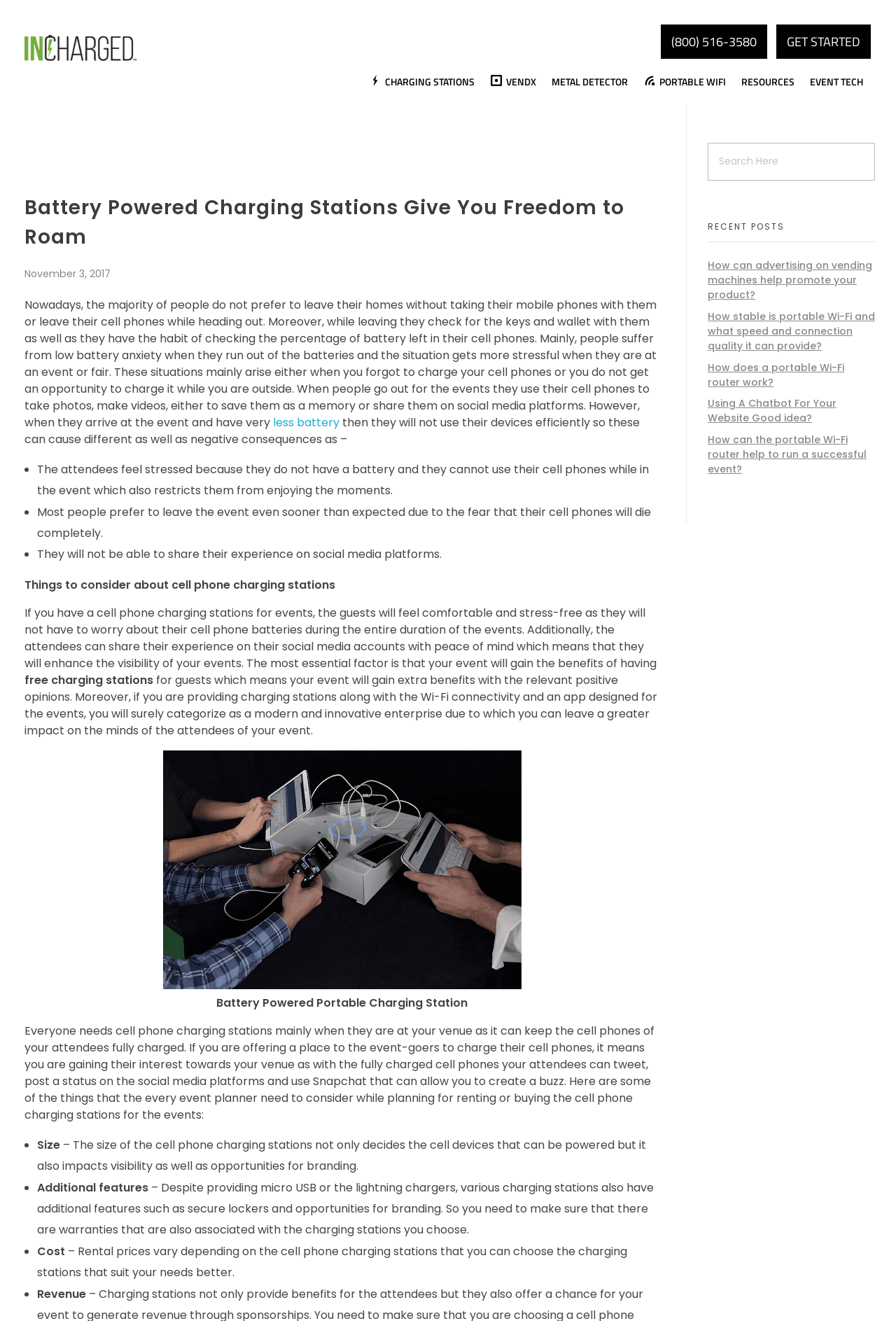Highlight the bounding box coordinates of the element that should be clicked to carry out the following instruction: "View Cart". The coordinates must be given as four float numbers ranging from 0 to 1, i.e., [left, top, right, bottom].

None